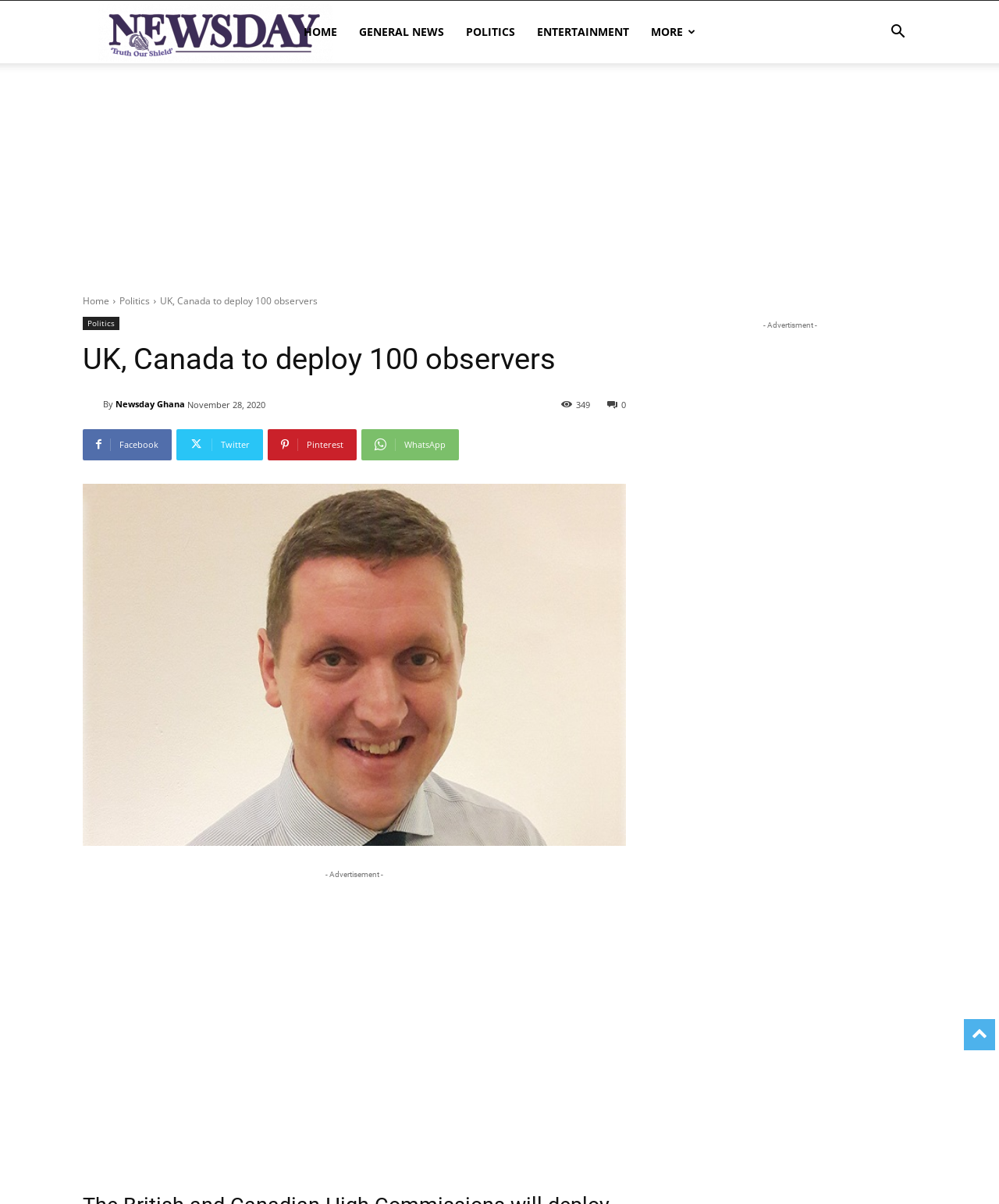Give a concise answer using only one word or phrase for this question:
What is the category of the current article?

Politics